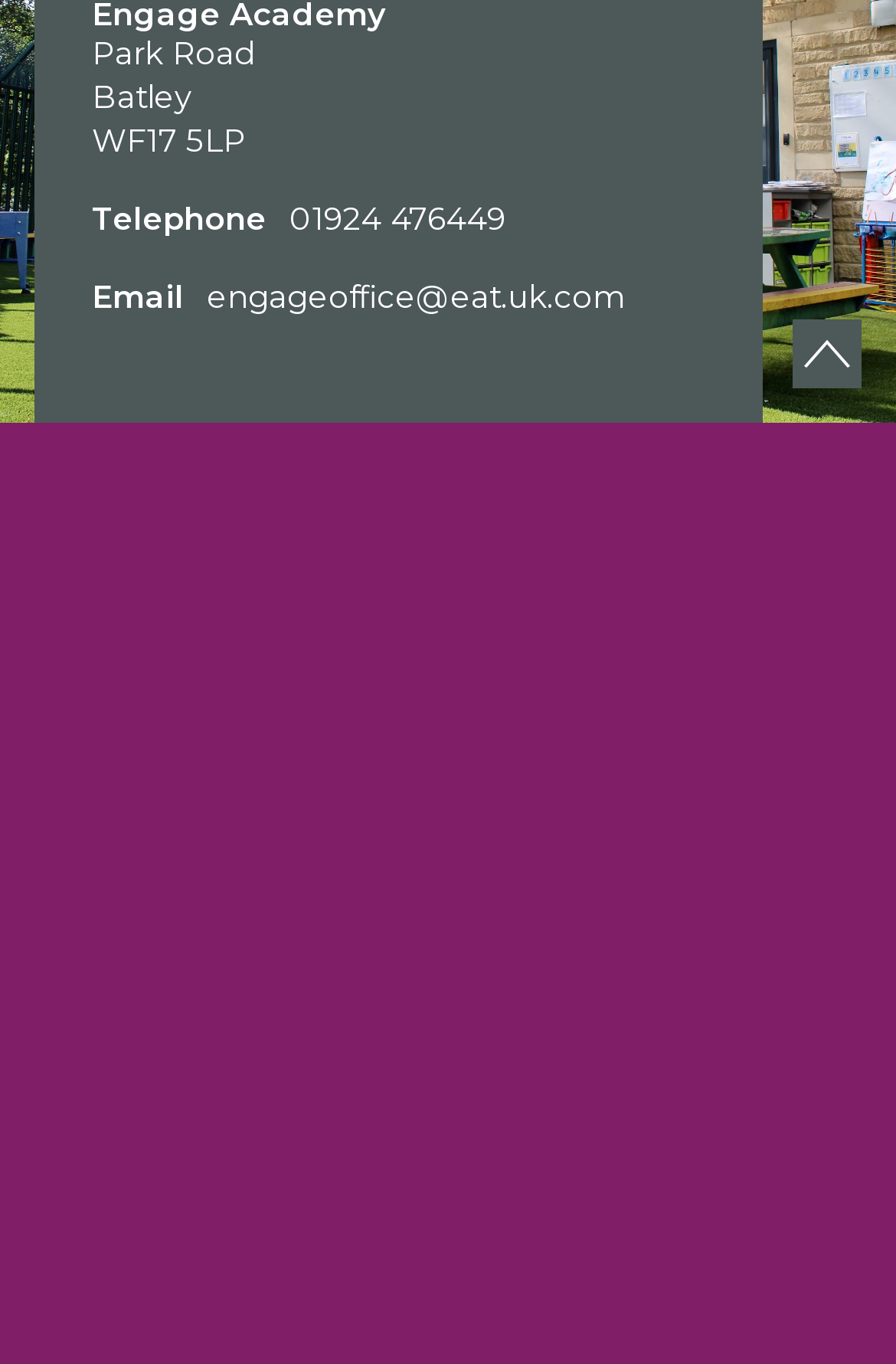Respond to the following question using a concise word or phrase: 
How many awards are displayed on the webpage?

6